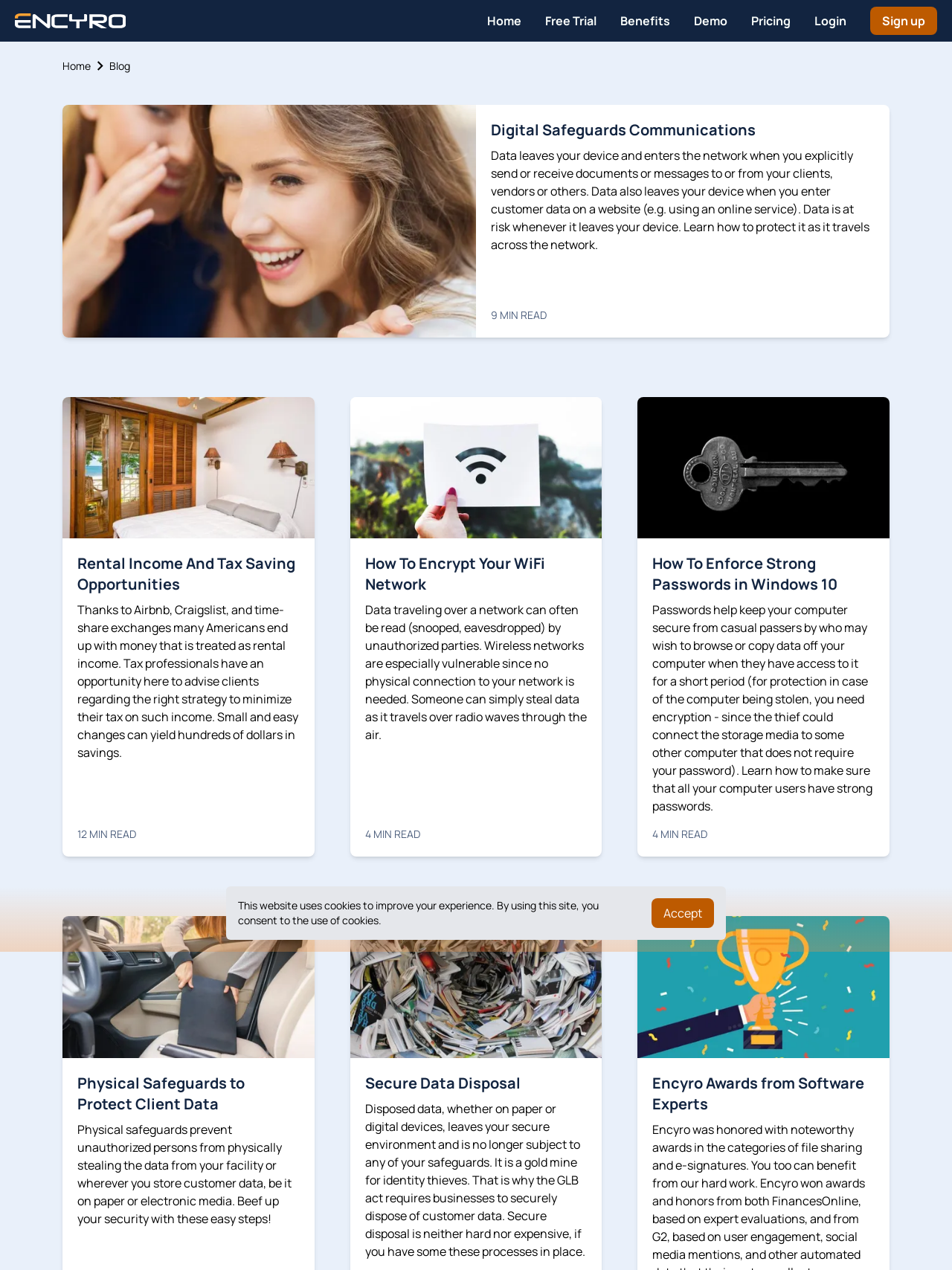Provide the bounding box coordinates for the specified HTML element described in this description: "jonathanheydenreic". The coordinates should be four float numbers ranging from 0 to 1, in the format [left, top, right, bottom].

None